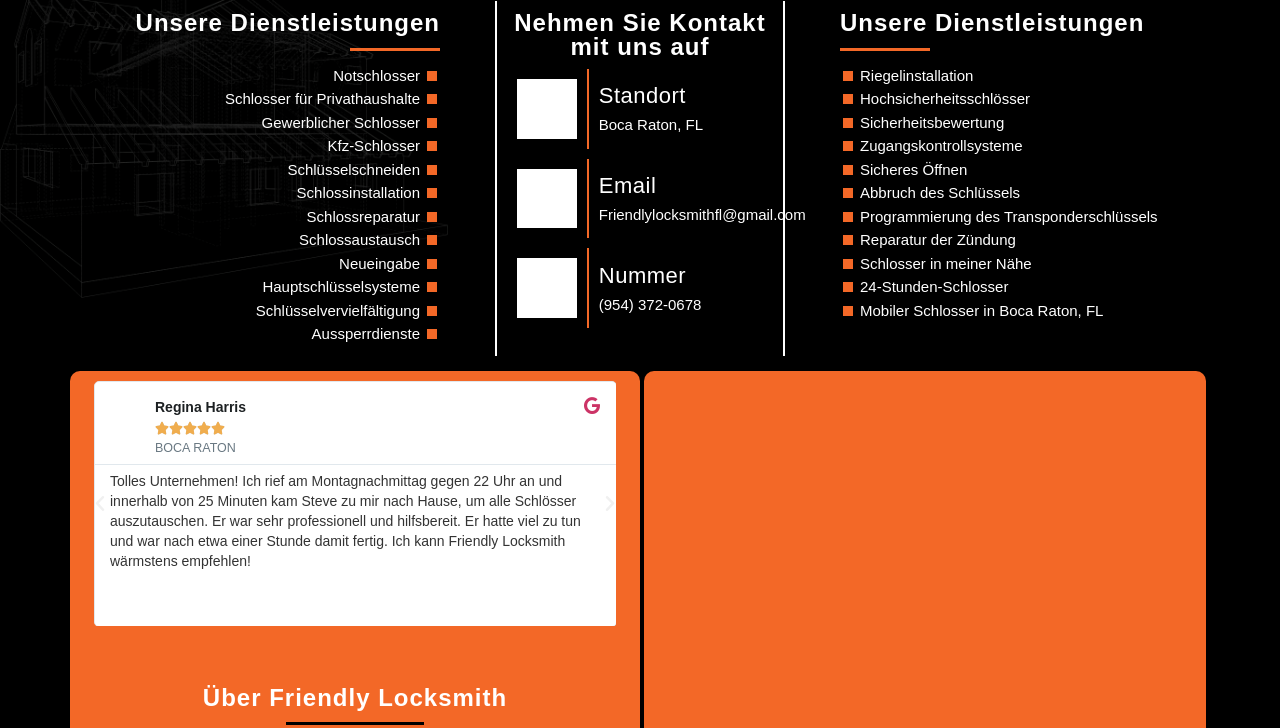Identify the coordinates of the bounding box for the element that must be clicked to accomplish the instruction: "Click on 'Notschlosser'".

[0.062, 0.089, 0.328, 0.12]